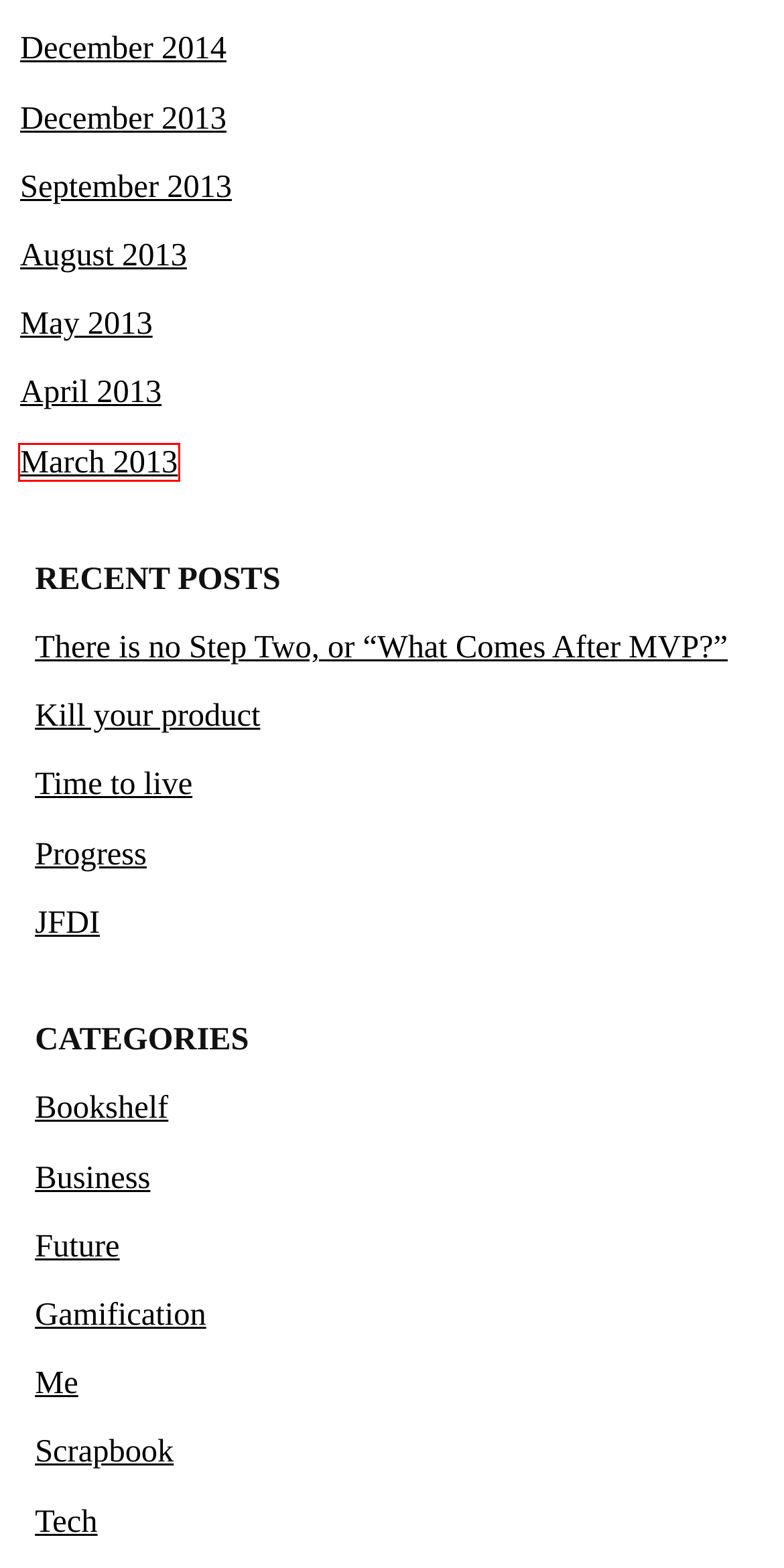Check out the screenshot of a webpage with a red rectangle bounding box. Select the best fitting webpage description that aligns with the new webpage after clicking the element inside the bounding box. Here are the candidates:
A. Archives for April 2013 | Will Mac
B. JFDI | Will Mac
C. Archives for August 2013 | Will Mac
D. Gamification | Will Mac
E. Bookshelf | Will Mac
F. Archives for May 2013 | Will Mac
G. Archives for March 2013 | Will Mac
H. Time to live

G